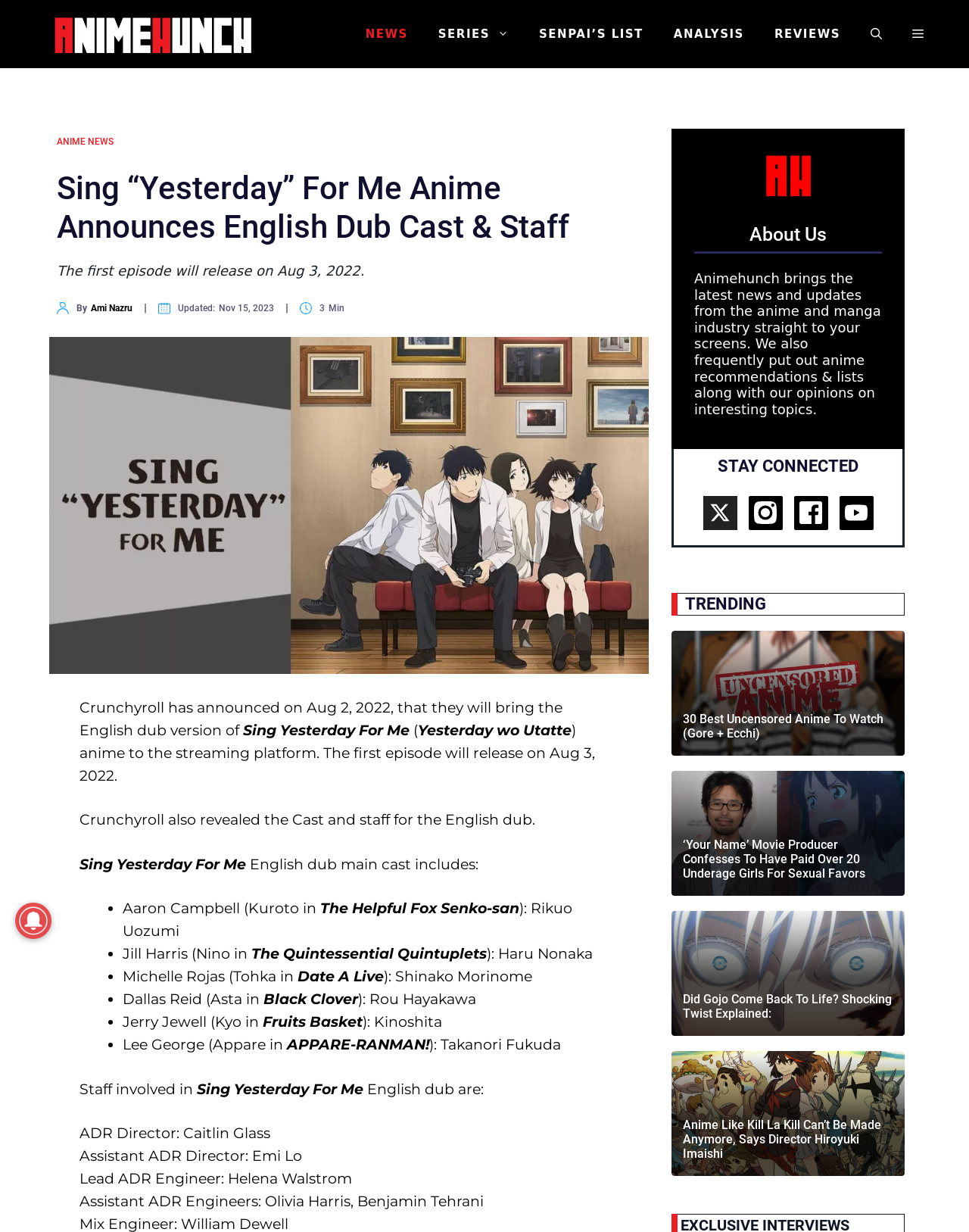Give a concise answer of one word or phrase to the question: 
What is the role of Caitlin Glass in the English dub of Sing Yesterday For Me anime?

ADR Director